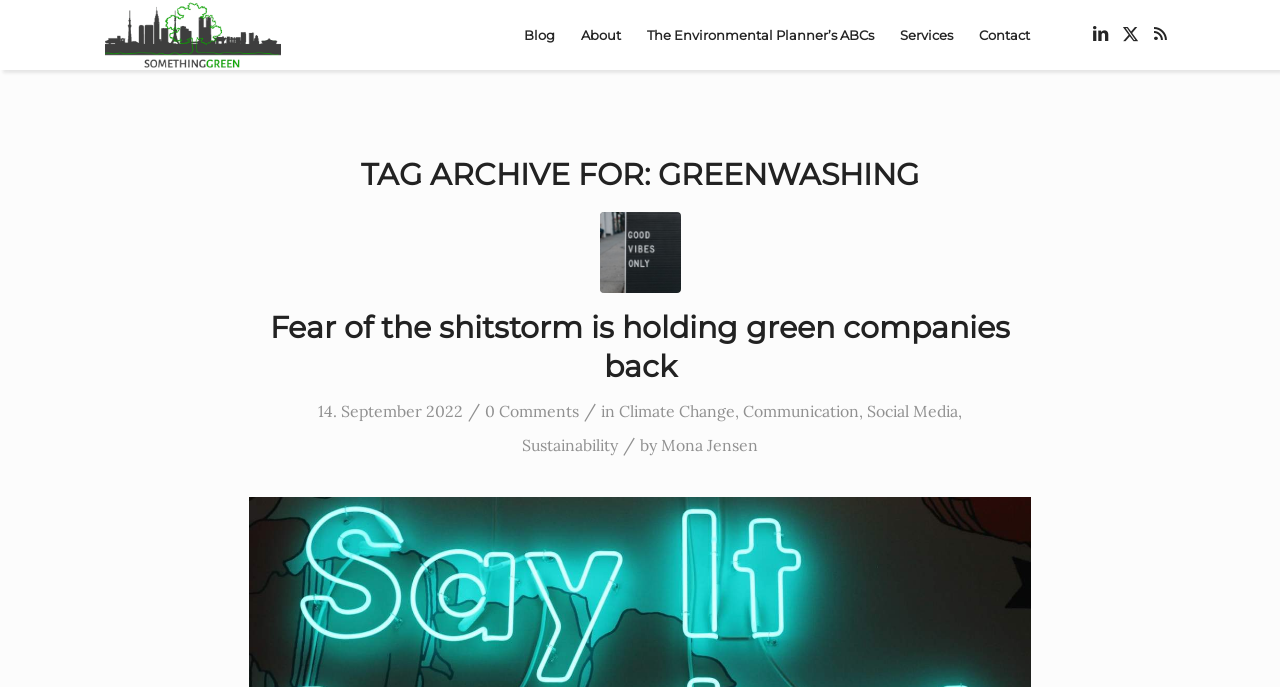Locate the bounding box coordinates of the UI element described by: "The Environmental Planner’s ABCs". The bounding box coordinates should consist of four float numbers between 0 and 1, i.e., [left, top, right, bottom].

[0.495, 0.0, 0.693, 0.102]